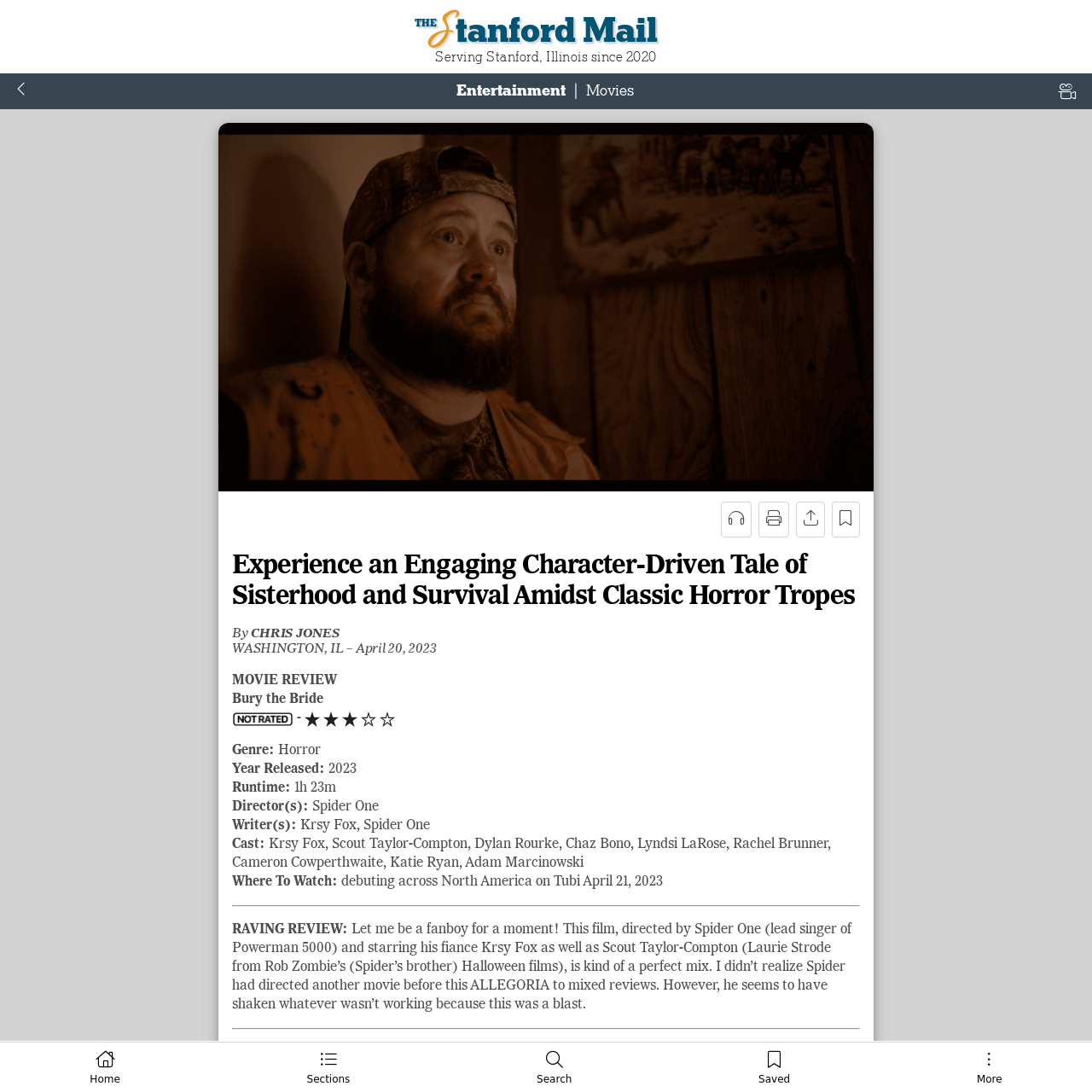Please answer the following question using a single word or phrase: 
When is the movie debuting on Tubi?

April 21, 2023